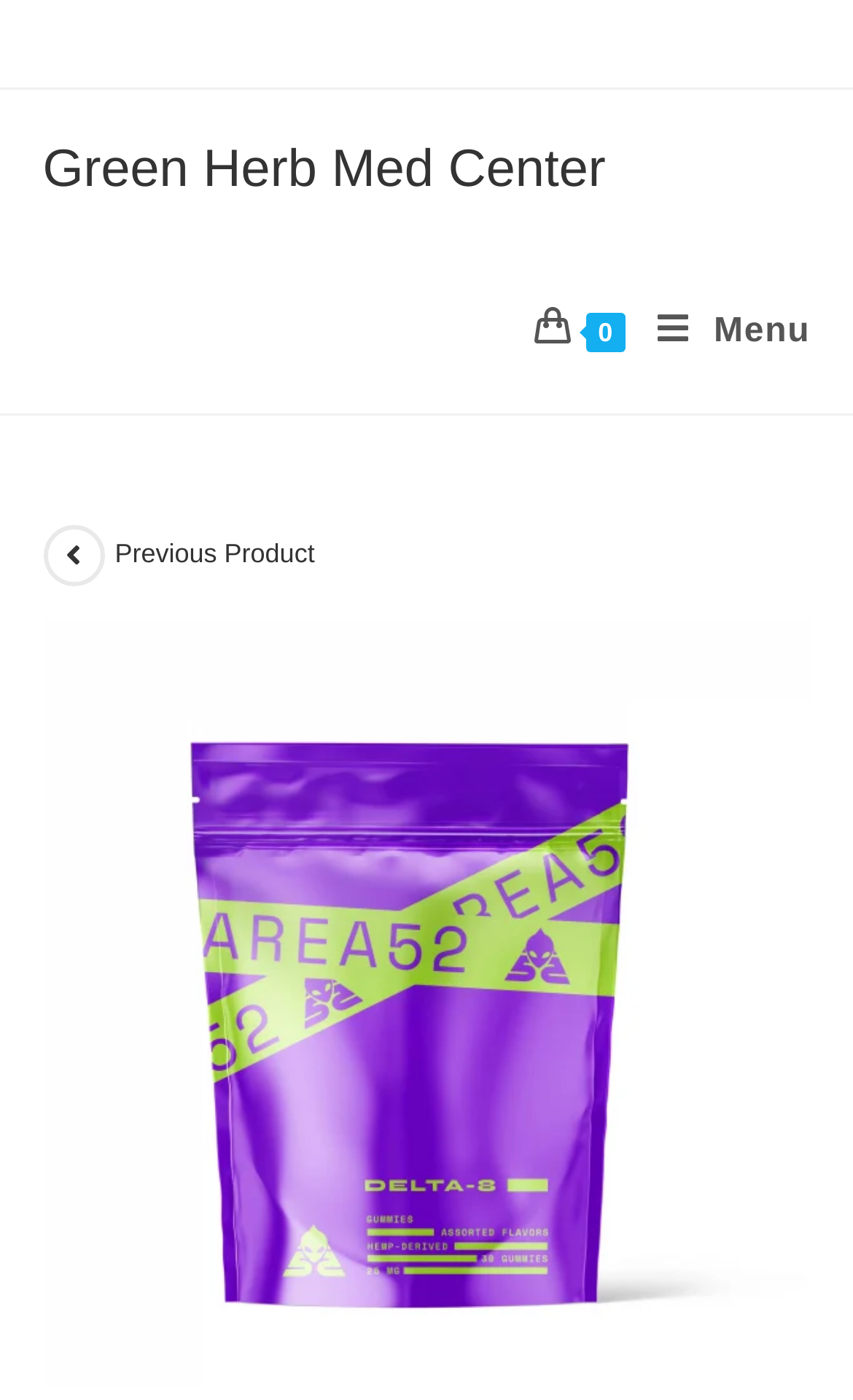Provide a one-word or brief phrase answer to the question:
What is the purpose of the 'Mobile Menu' link?

To open a mobile menu